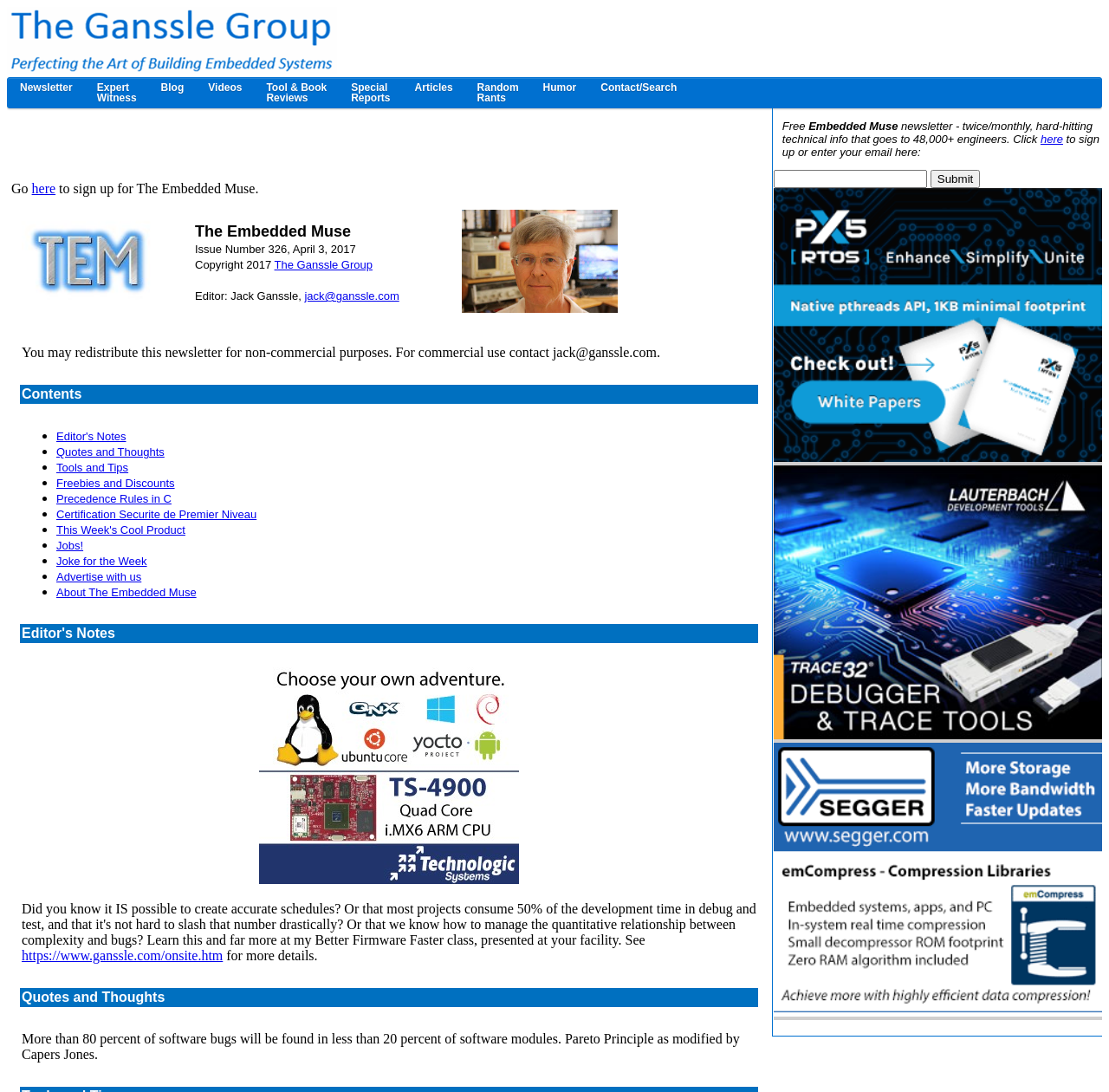Using the provided element description: "Certification Securite de Premier Niveau", determine the bounding box coordinates of the corresponding UI element in the screenshot.

[0.051, 0.465, 0.231, 0.477]